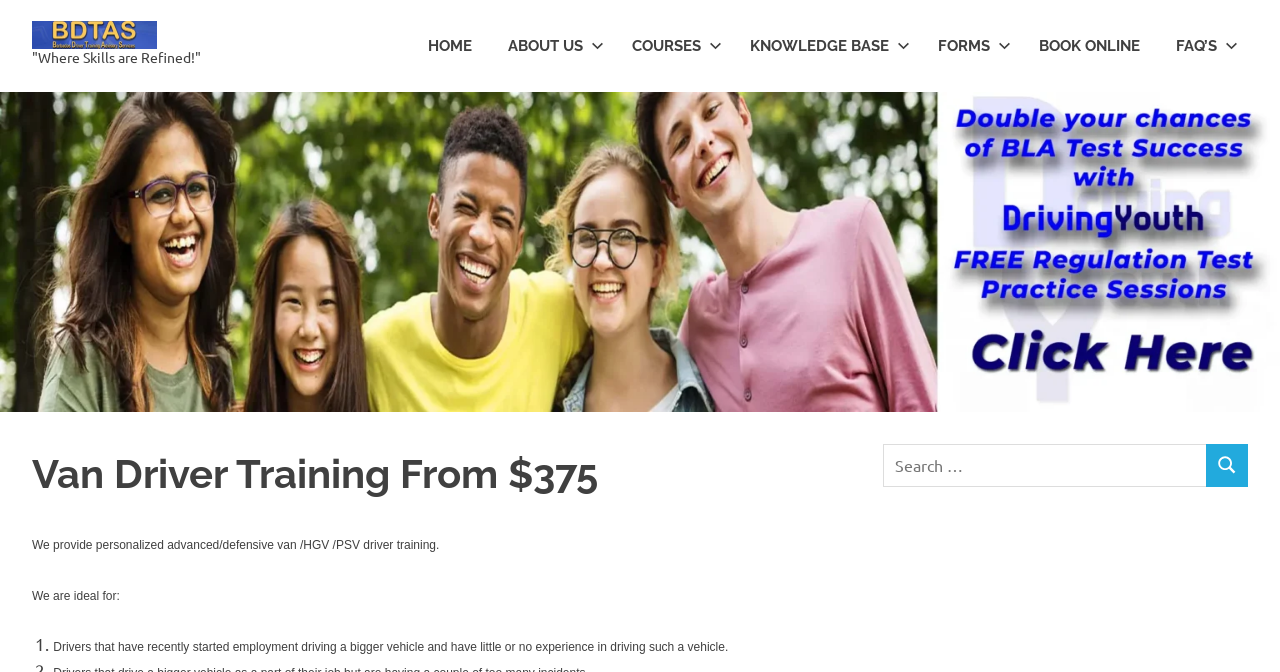Highlight the bounding box coordinates of the element you need to click to perform the following instruction: "Click the COURSES link."

[0.48, 0.025, 0.572, 0.112]